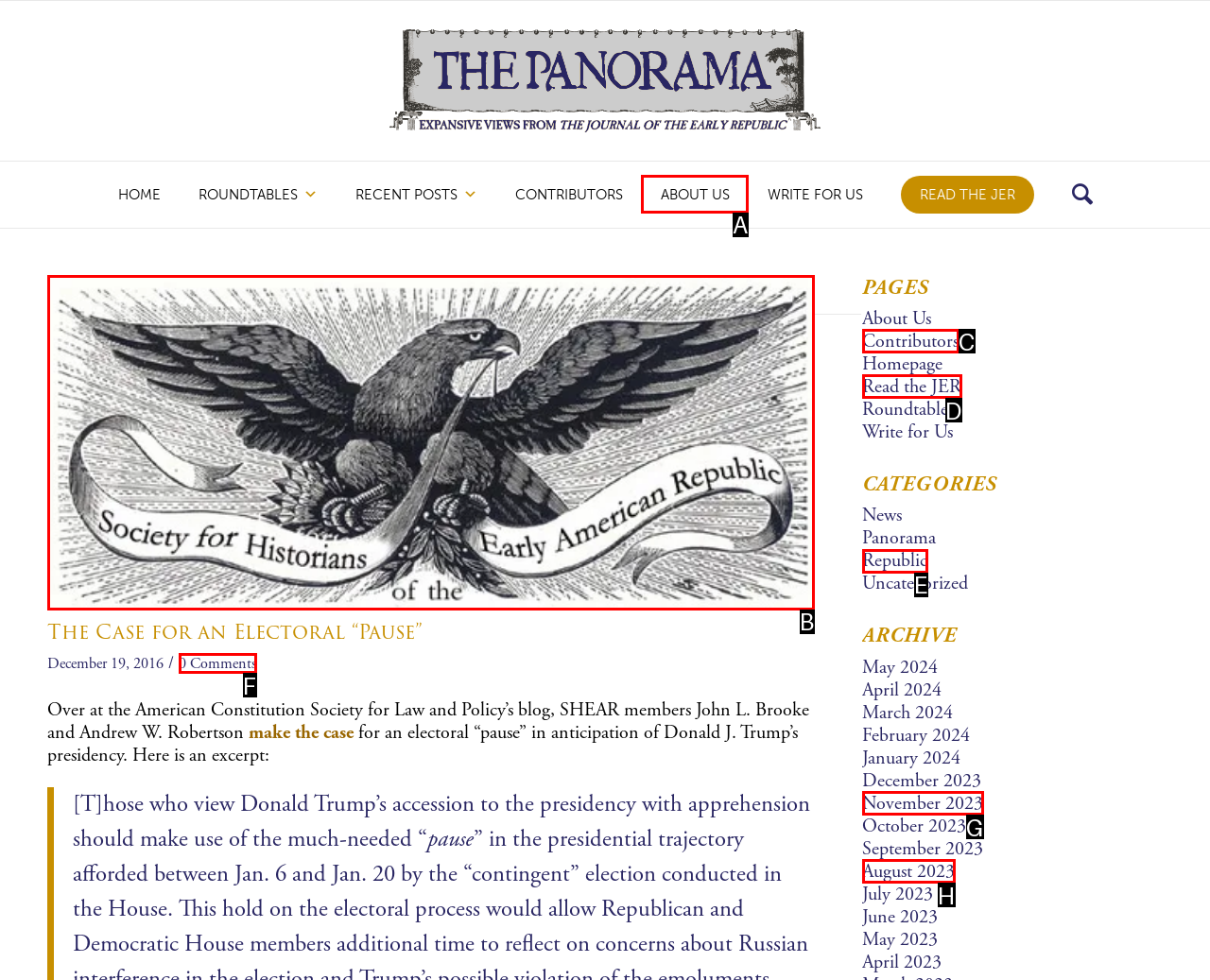Given the instruction: Follow on Google News, which HTML element should you click on?
Answer with the letter that corresponds to the correct option from the choices available.

None